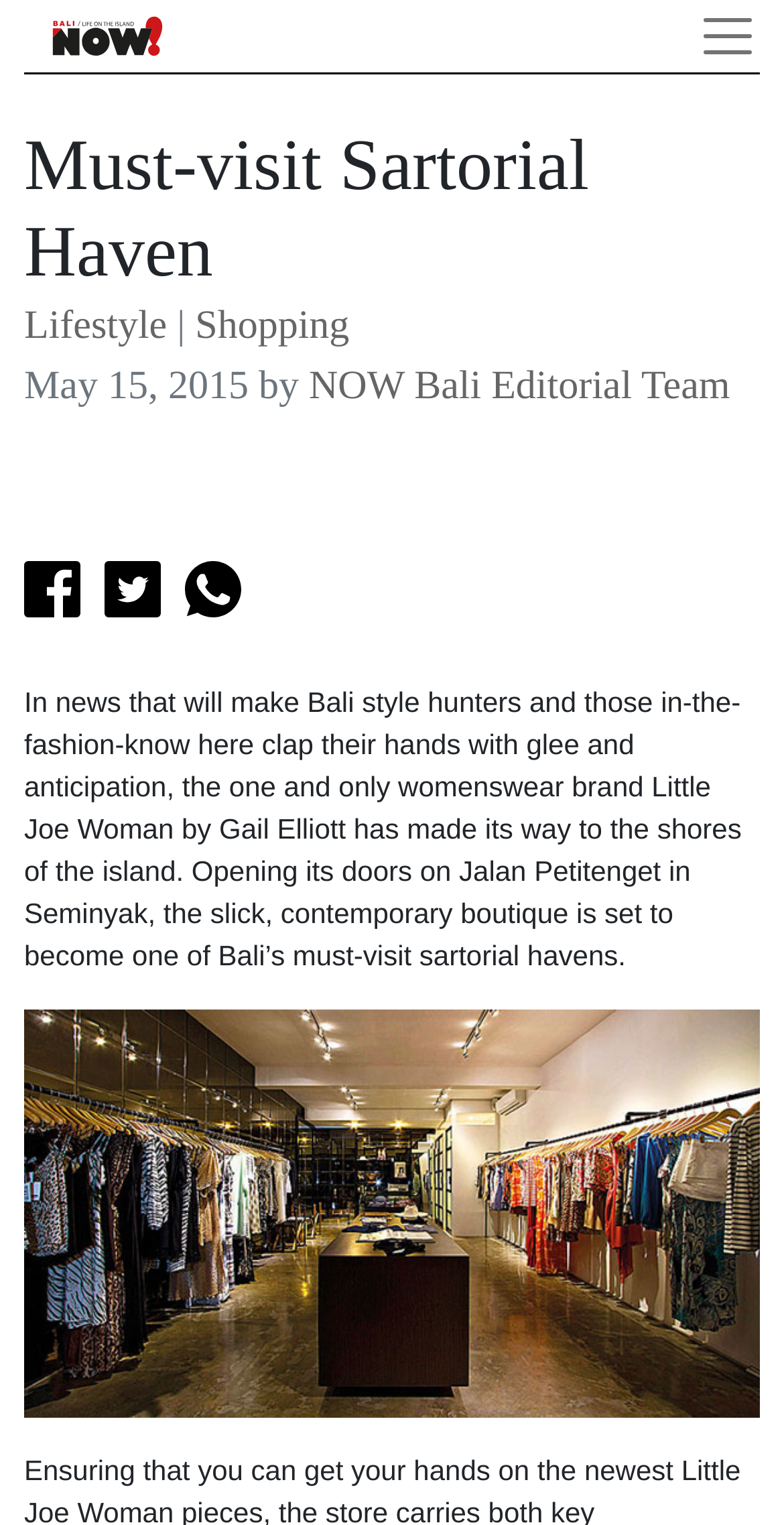What is the name of the womenswear brand mentioned in the article?
Please respond to the question with a detailed and well-explained answer.

The article mentions that the one and only womenswear brand Little Joe Woman by Gail Elliott has made its way to the shores of the island, specifically in Seminyak, Bali.